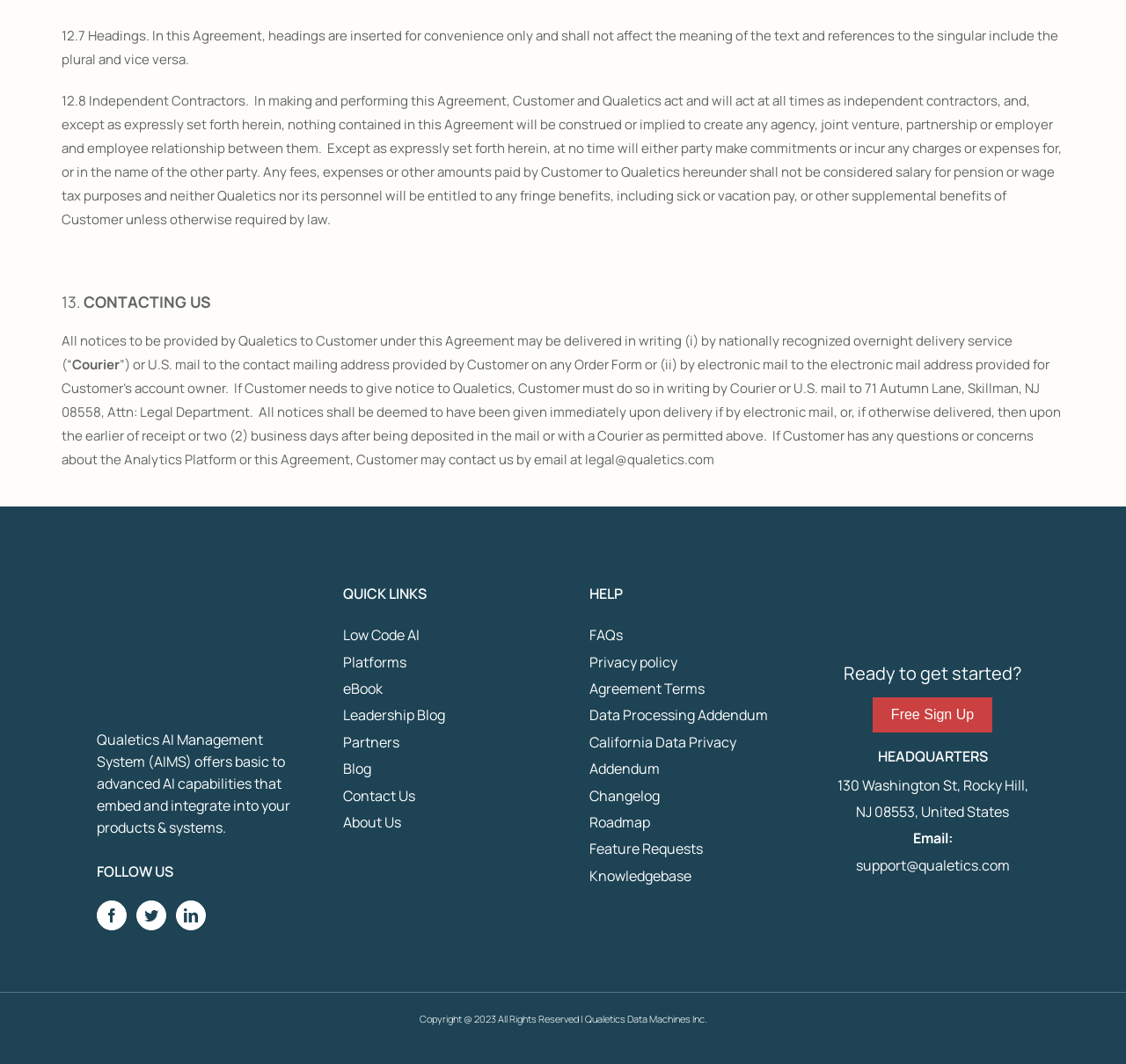Please identify the bounding box coordinates of the clickable area that will fulfill the following instruction: "Follow Qualetics on Facebook". The coordinates should be in the format of four float numbers between 0 and 1, i.e., [left, top, right, bottom].

[0.086, 0.847, 0.112, 0.875]